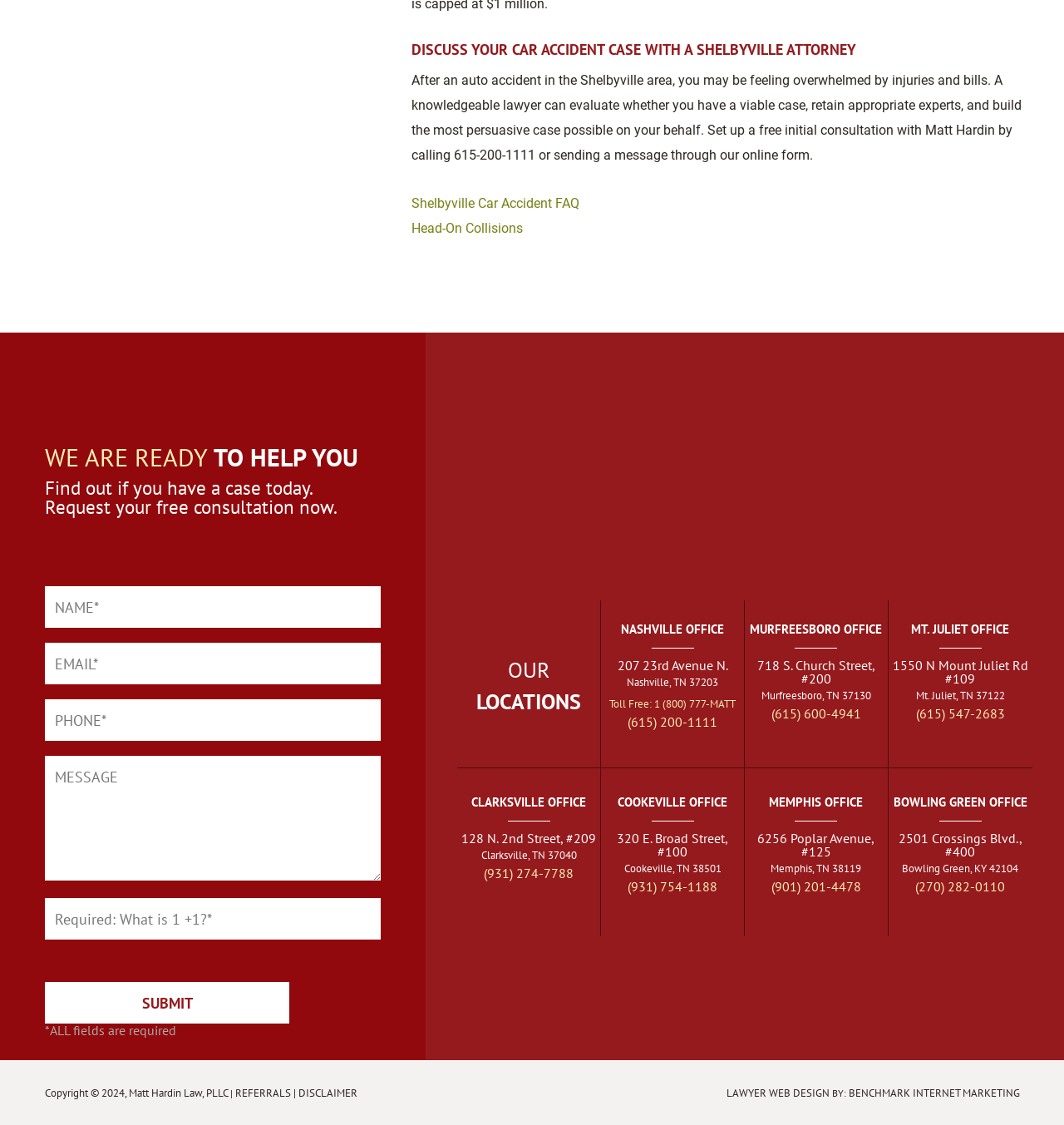Respond with a single word or phrase to the following question: What is the button text at the bottom of the webpage?

Submit